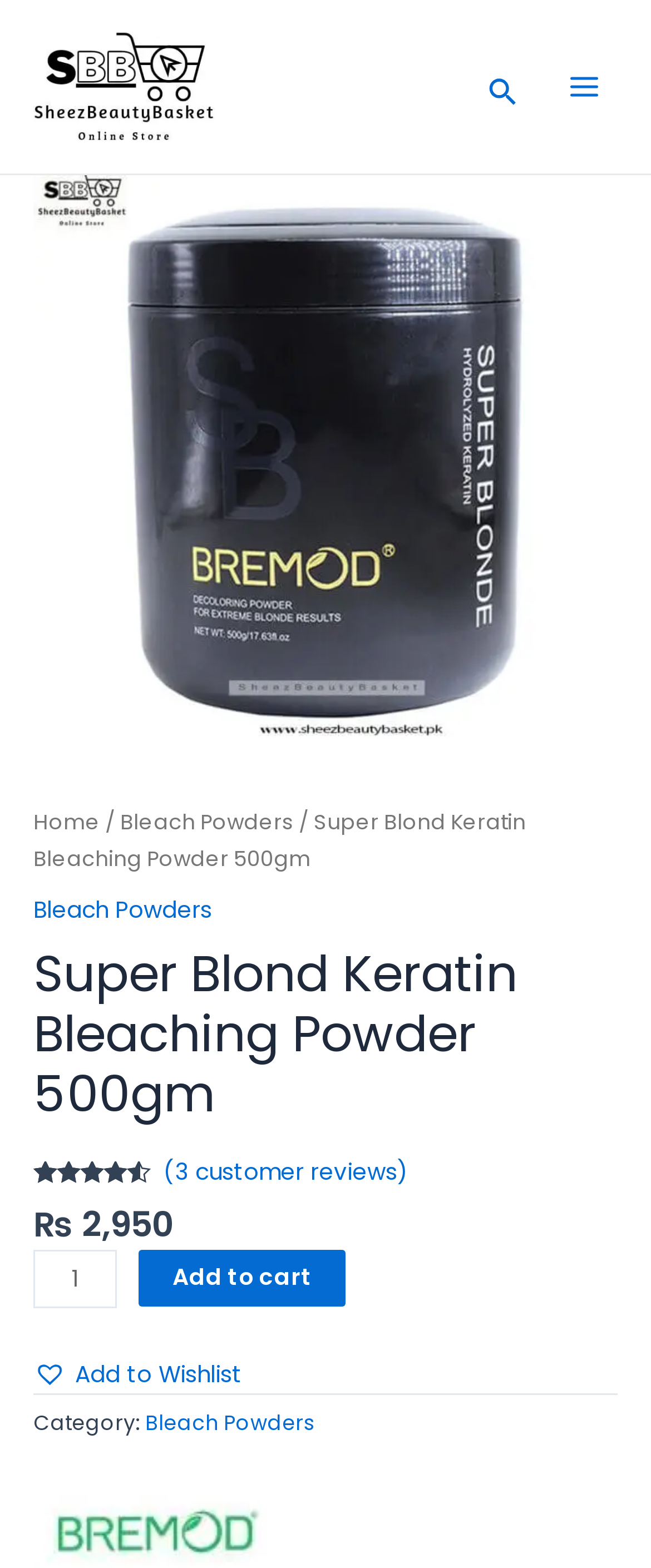Analyze the image and answer the question with as much detail as possible: 
What is the minimum quantity of the product that can be added to cart?

The minimum quantity of the product that can be added to cart can be found in the spinbutton element with the label 'Product quantity'. The valuemin attribute of this element is set to 1, indicating that the minimum quantity is 1.